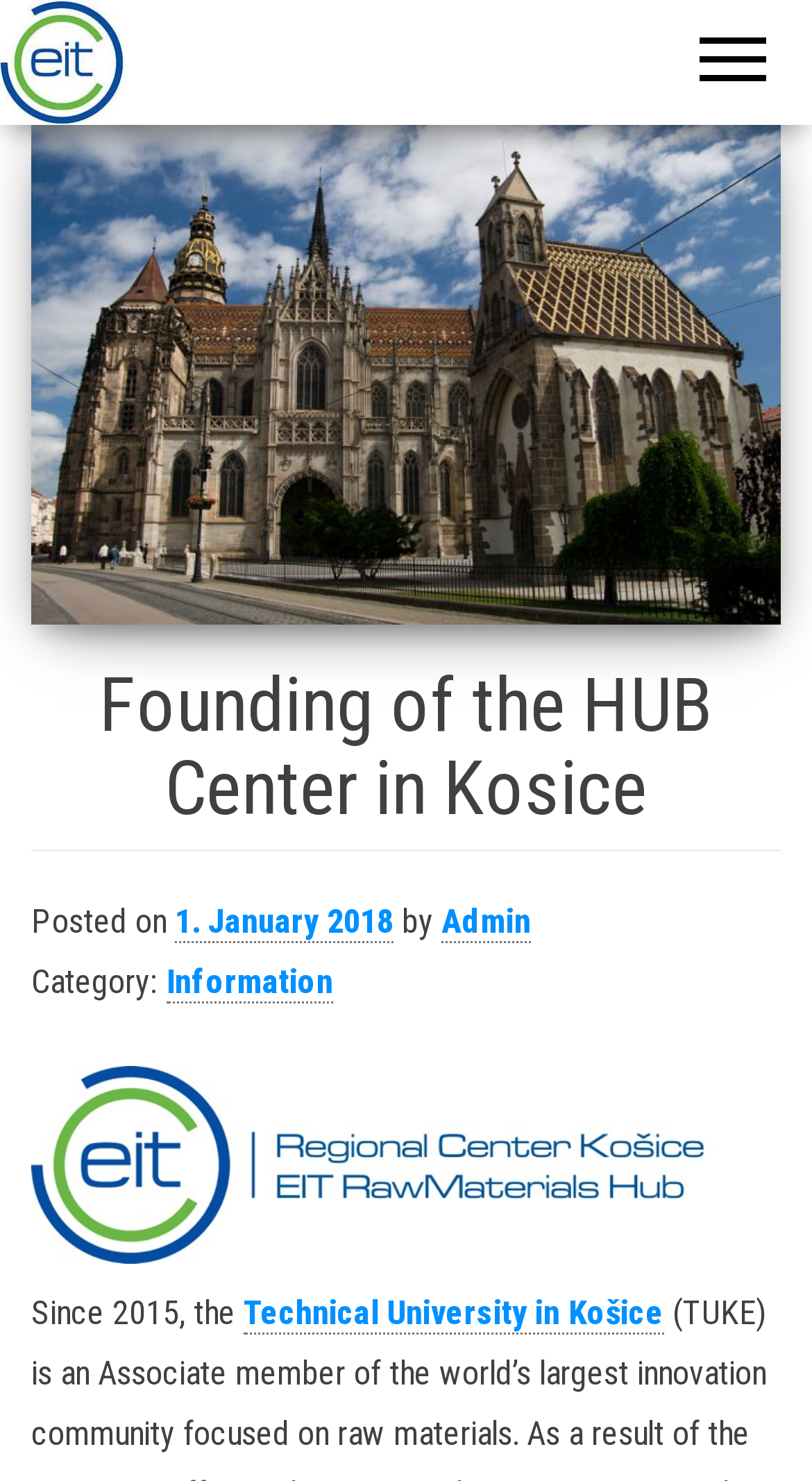What is the name of the hub?
Use the information from the screenshot to give a comprehensive response to the question.

I found the answer by looking at the link element with the text 'EIT RawMaterials RIS Hub Slovakia' which is a child of the root element.